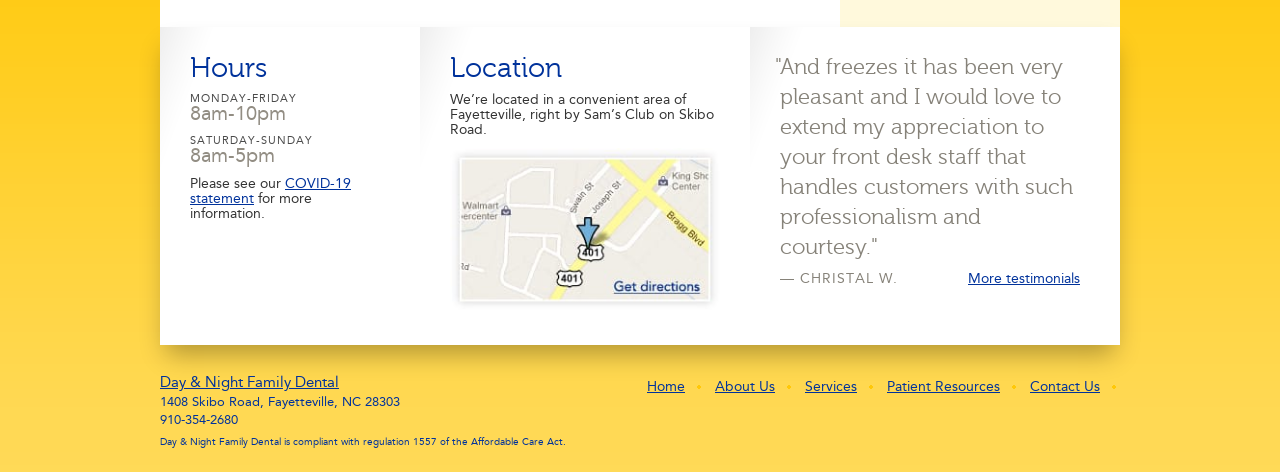Where is the dental office located?
Look at the image and construct a detailed response to the question.

I found the location of the dental office by looking at the 'Location' section, which is a heading on the webpage. Under this section, I found a static text that says 'We’re located in a convenient area of Fayetteville, right by Sam’s Club on Skibo Road'.